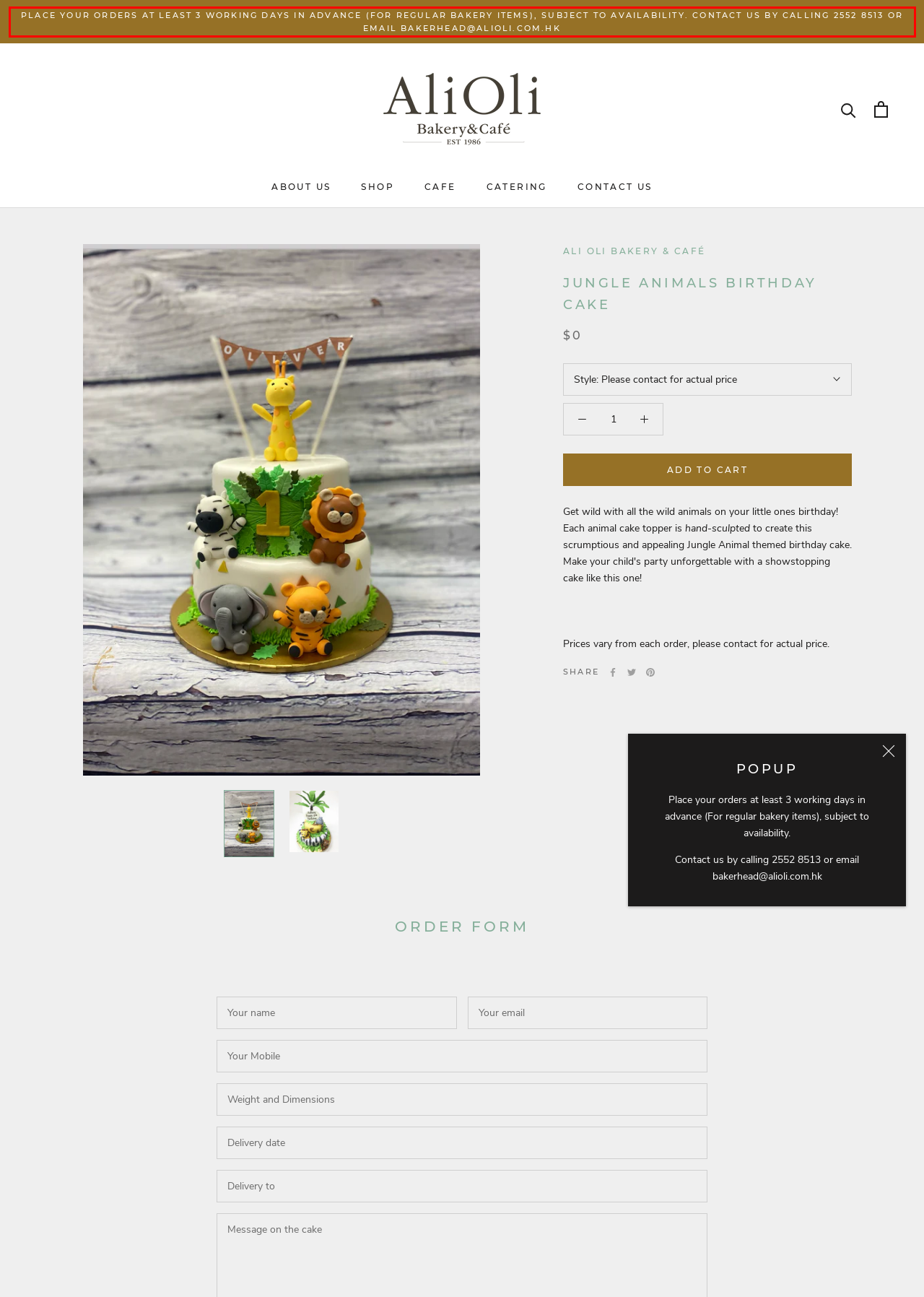Within the screenshot of a webpage, identify the red bounding box and perform OCR to capture the text content it contains.

PLACE YOUR ORDERS AT LEAST 3 WORKING DAYS IN ADVANCE (FOR REGULAR BAKERY ITEMS), SUBJECT TO AVAILABILITY. CONTACT US BY CALLING 2552 8513 OR EMAIL BAKERHEAD@ALIOLI.COM.HK